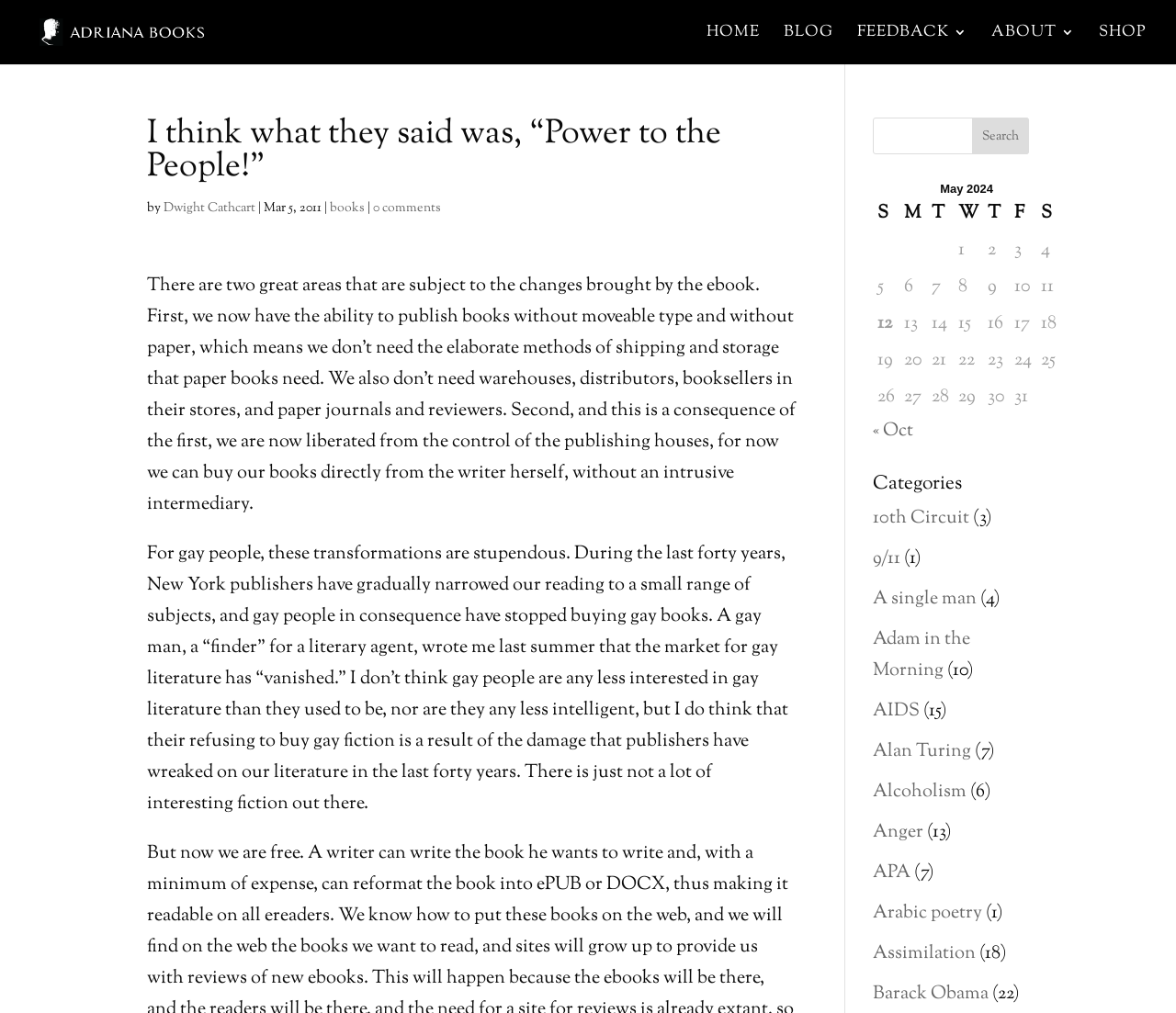Determine the bounding box coordinates of the clickable element to achieve the following action: 'View the BLOG'. Provide the coordinates as four float values between 0 and 1, formatted as [left, top, right, bottom].

[0.666, 0.025, 0.709, 0.063]